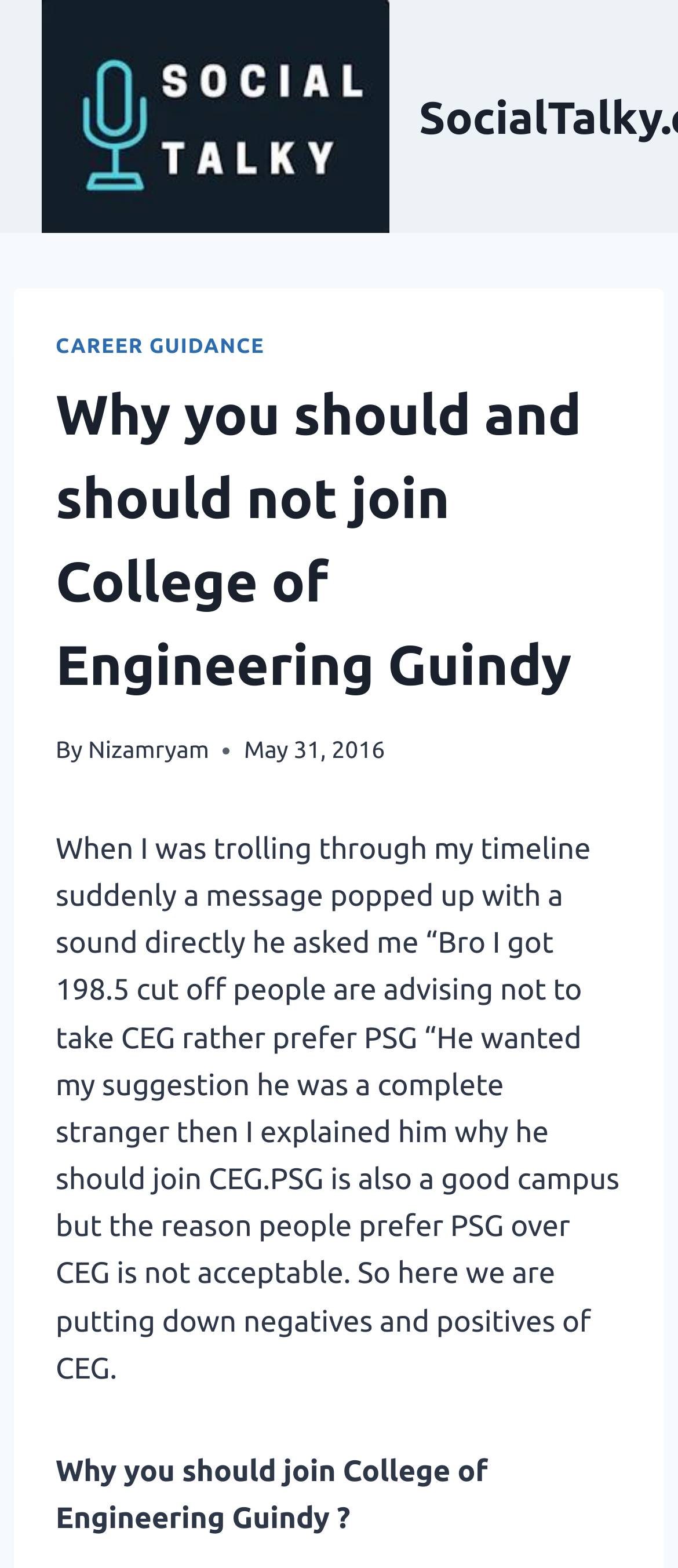Using the information shown in the image, answer the question with as much detail as possible: What is the name of the college being discussed?

The name of the college can be inferred from the heading of the webpage, which mentions 'Why you should and should not join College of Engineering Guindy'.